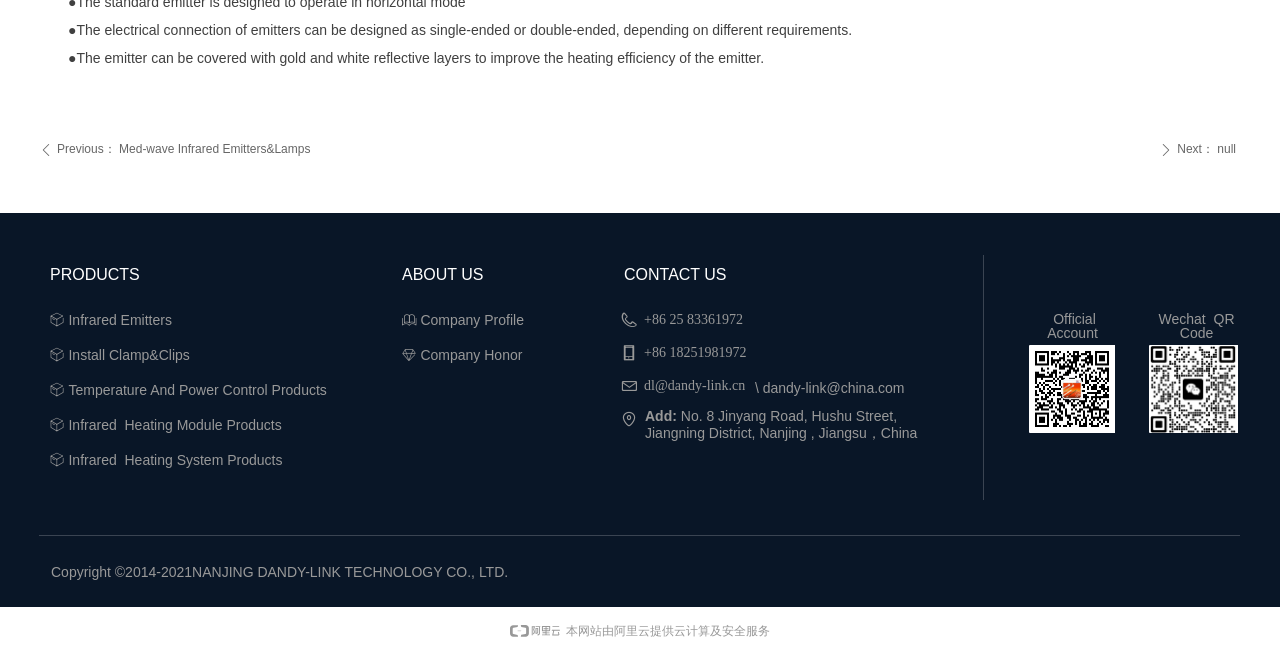Show the bounding box coordinates of the region that should be clicked to follow the instruction: "Contact us through phone number +86 25 83361972."

[0.485, 0.482, 0.736, 0.51]